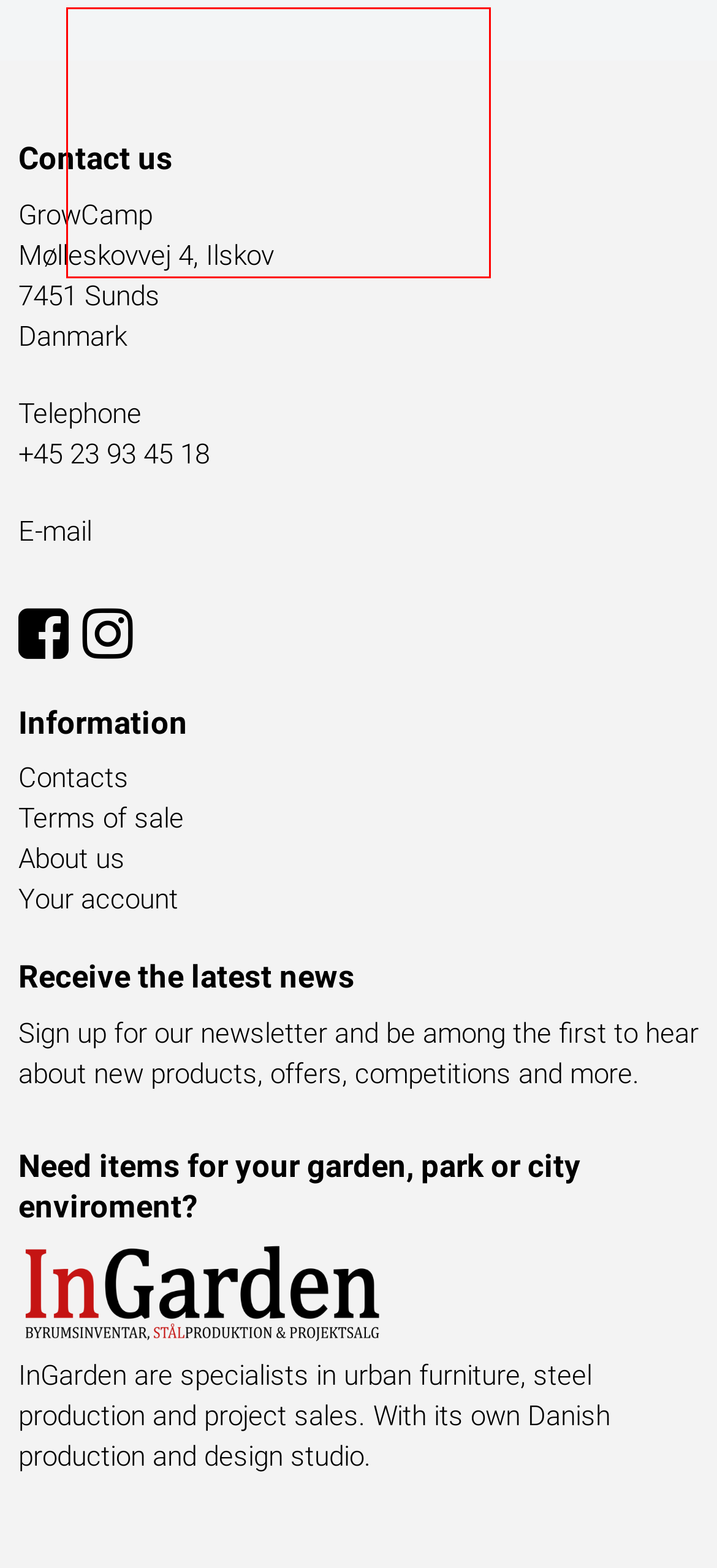With the provided screenshot of a webpage, locate the red bounding box and perform OCR to extract the text content inside it.

Used for security to store digitally signed and encrypted records of a user’s Google account and most recent sign-in time which allows Google to authenticate users.